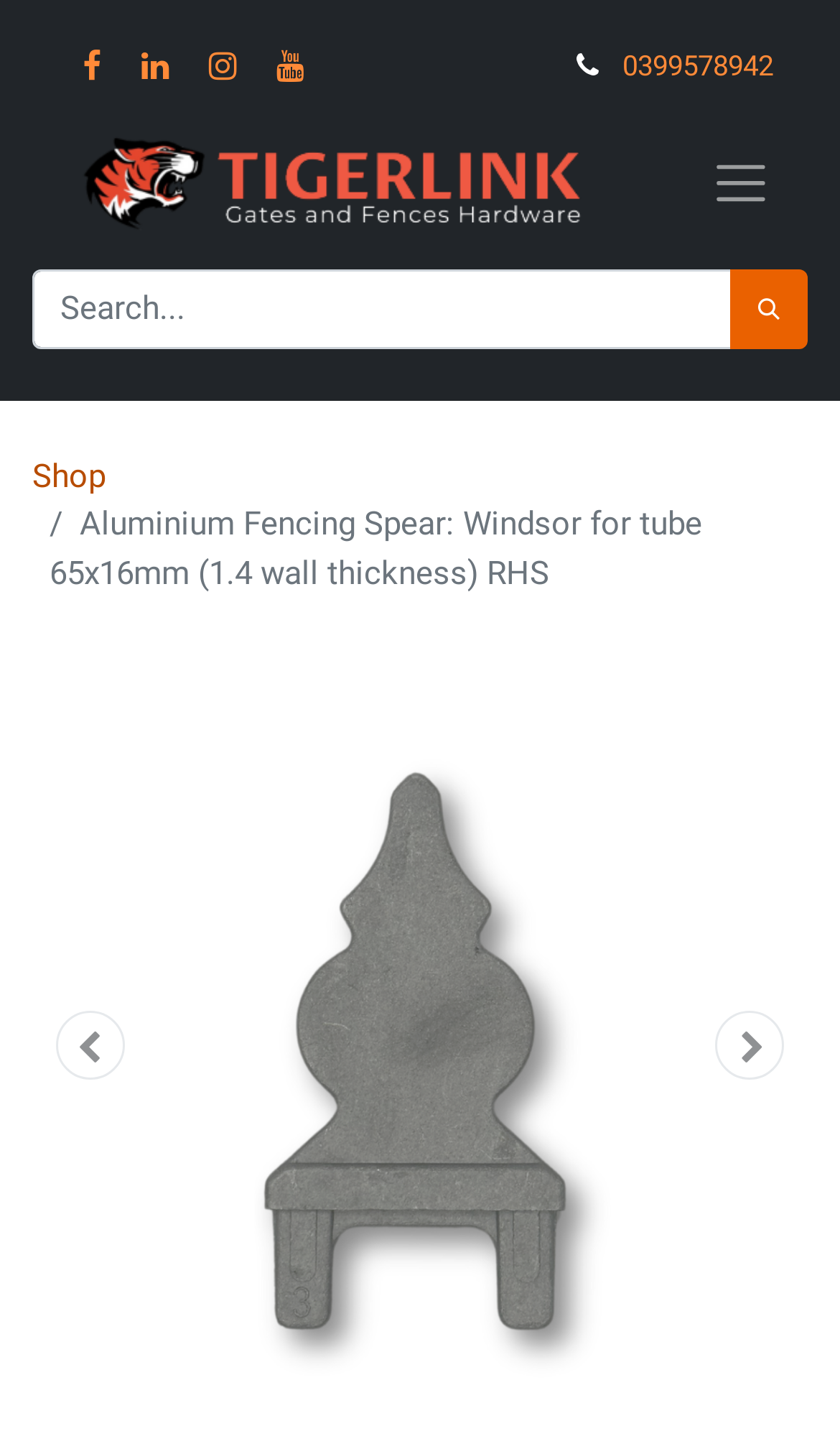What is the search button text?
Can you offer a detailed and complete answer to this question?

I searched for a search bar on the webpage and found it at the top, which has a button with the text 'Search'.